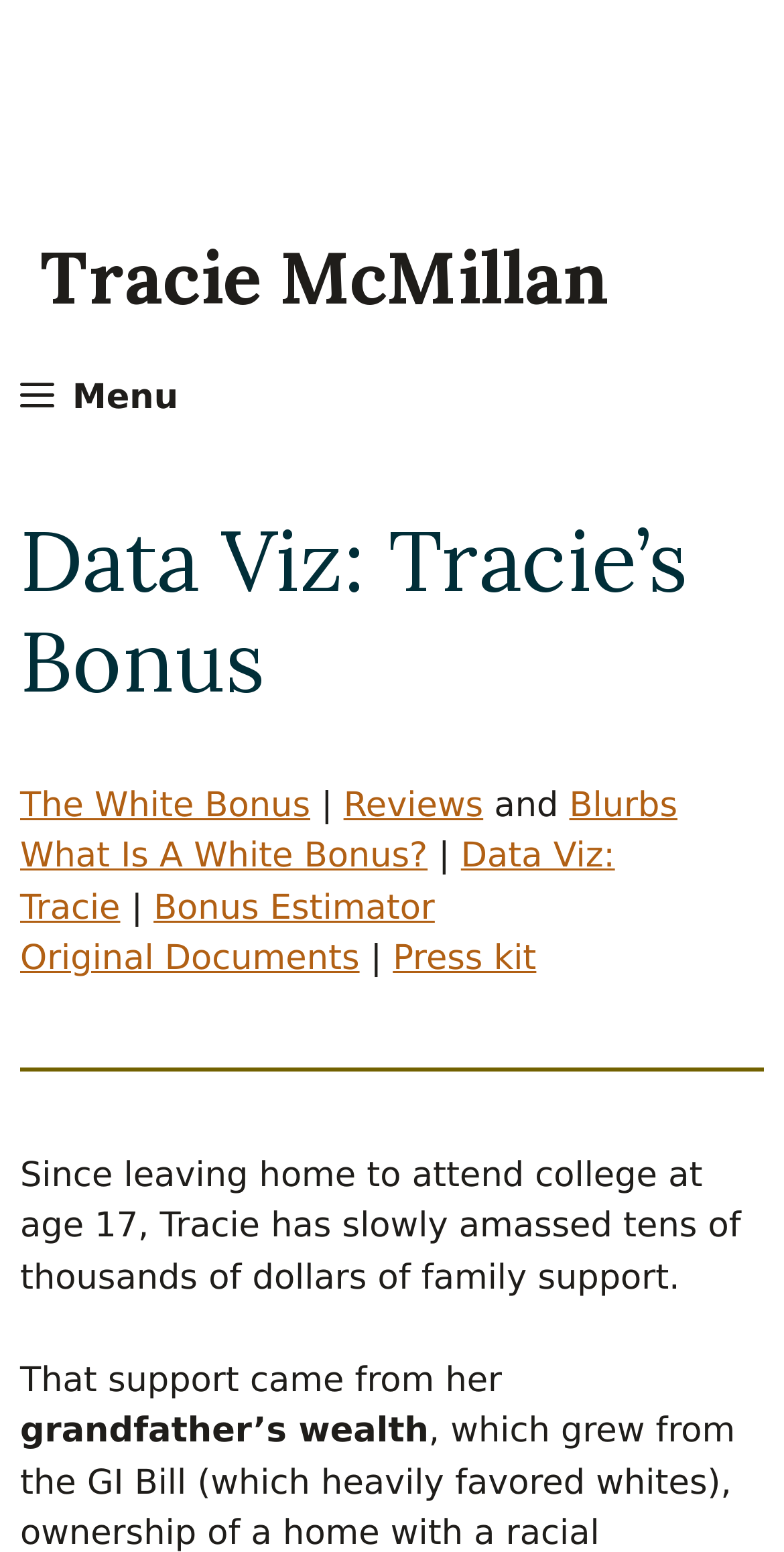Locate the bounding box coordinates of the clickable area needed to fulfill the instruction: "check the Terms of Use".

None